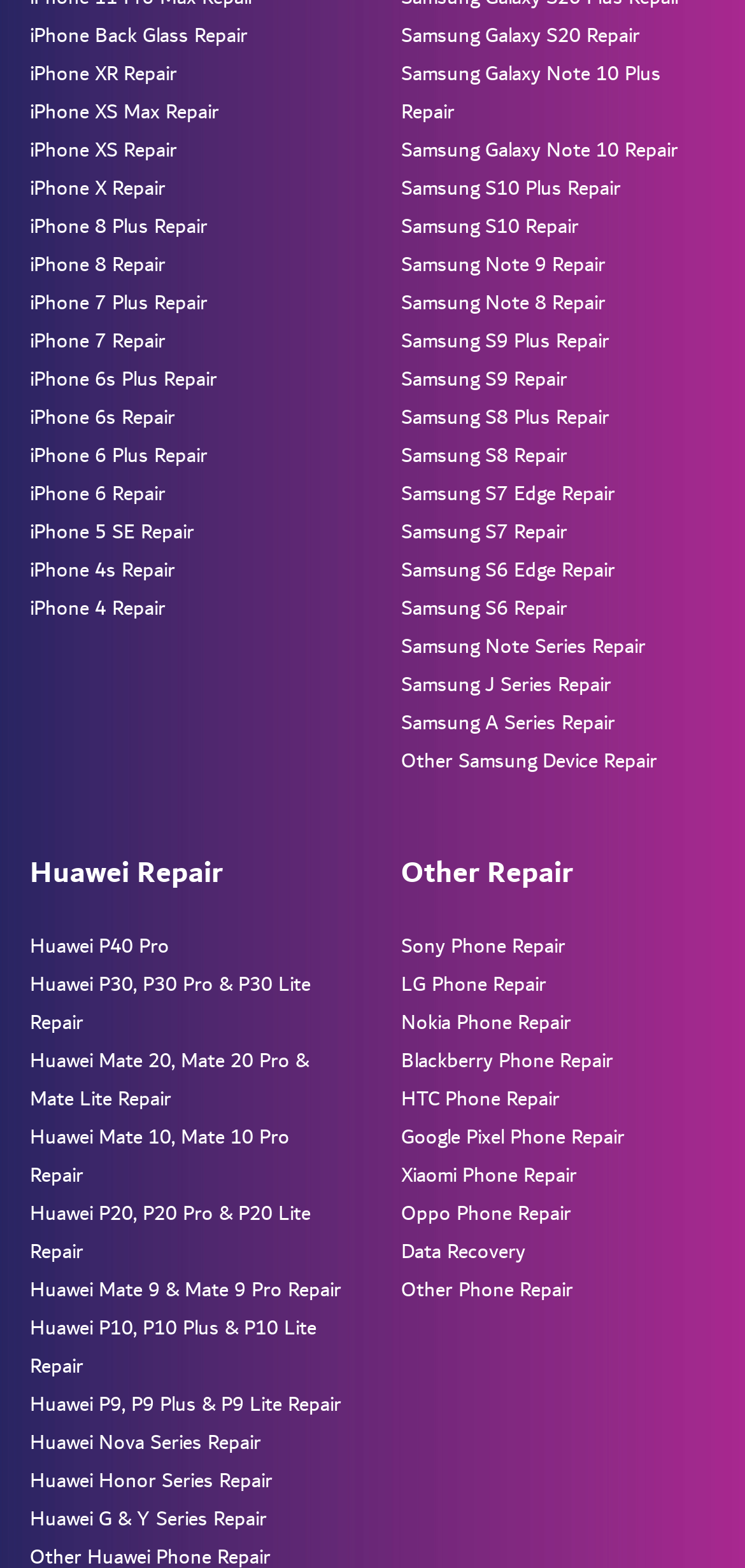Please determine the bounding box coordinates of the element's region to click in order to carry out the following instruction: "Repair Google Pixel Phone". The coordinates should be four float numbers between 0 and 1, i.e., [left, top, right, bottom].

[0.538, 0.715, 0.838, 0.737]